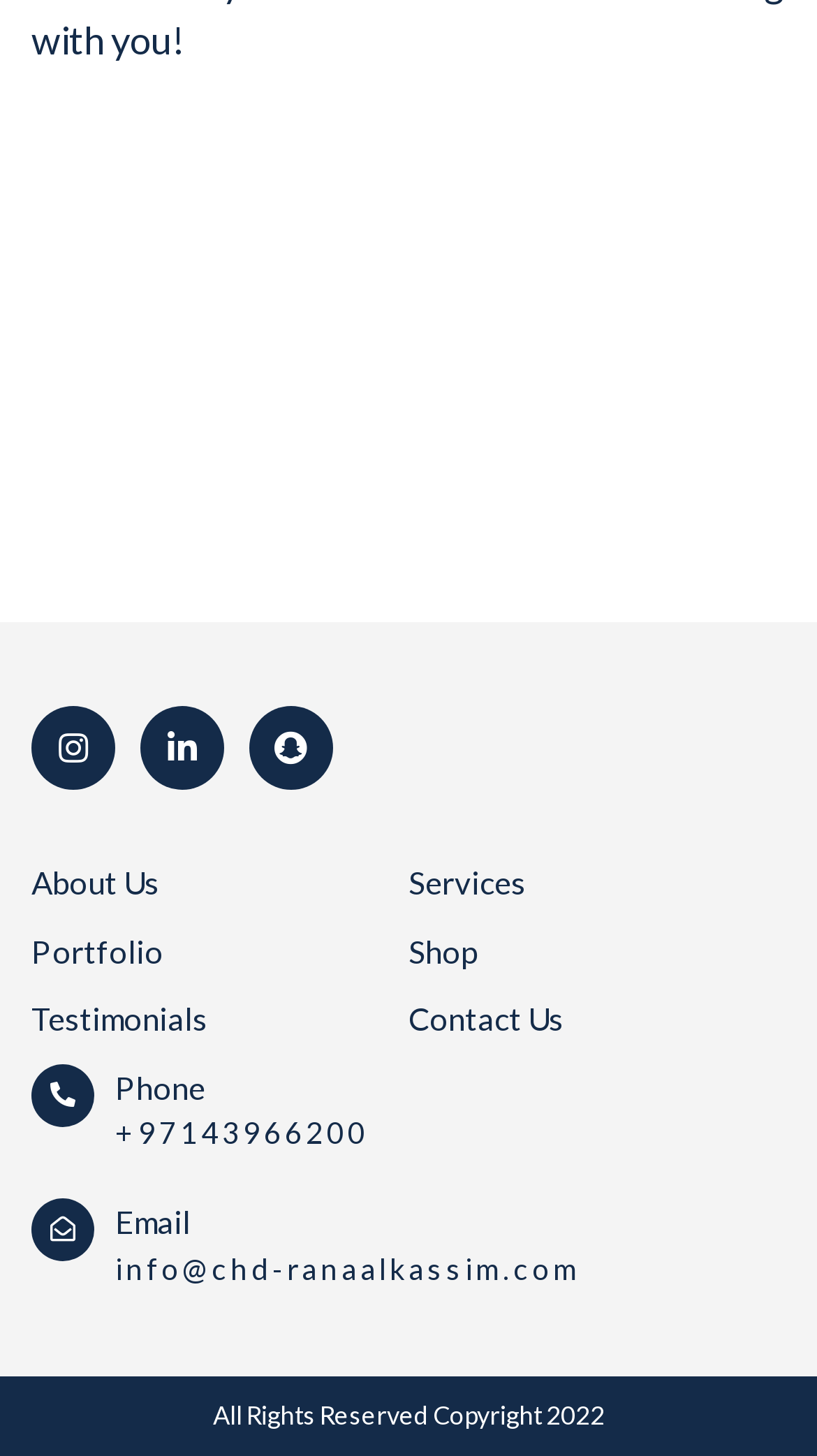Can you find the bounding box coordinates for the element that needs to be clicked to execute this instruction: "Send an email"? The coordinates should be given as four float numbers between 0 and 1, i.e., [left, top, right, bottom].

[0.141, 0.859, 0.71, 0.883]